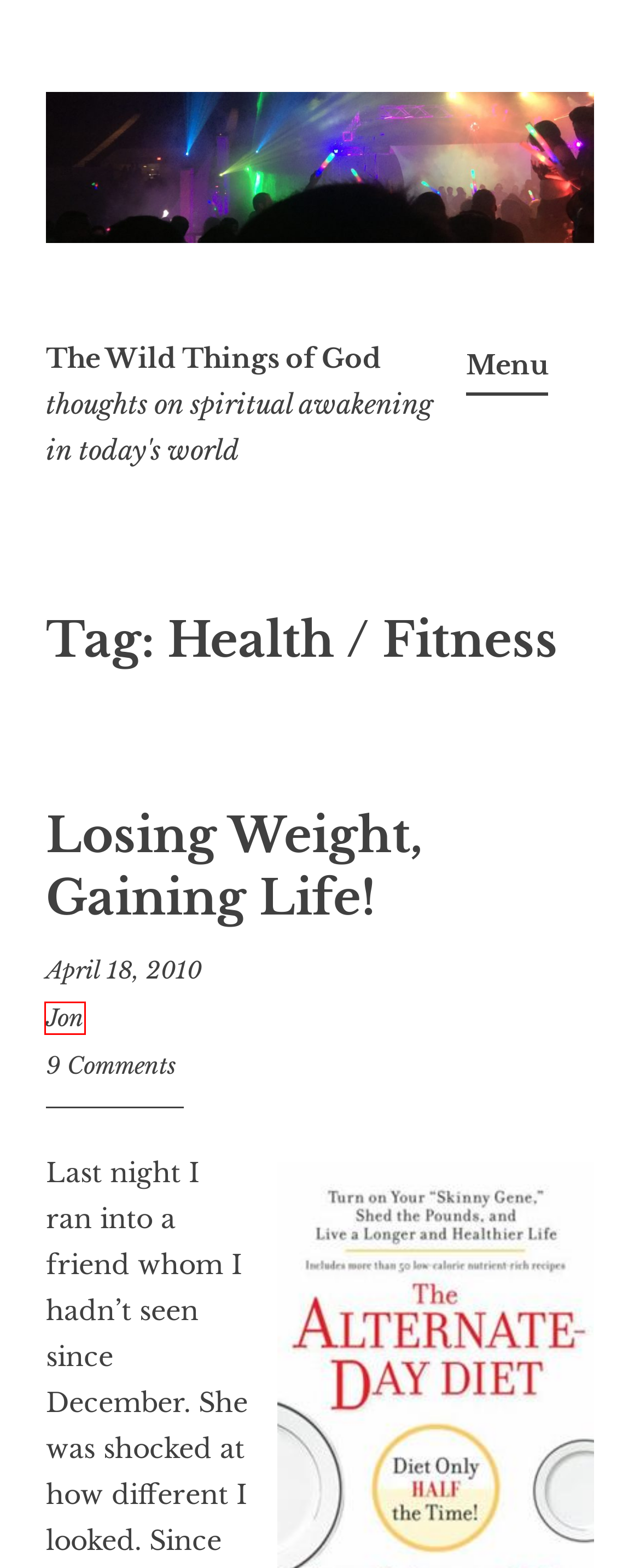Analyze the screenshot of a webpage with a red bounding box and select the webpage description that most accurately describes the new page resulting from clicking the element inside the red box. Here are the candidates:
A. WordPress Themes — WordPress.com
B. Blog Tool, Publishing Platform, and CMS – WordPress.org
C. Re-Centering – The Wild Things of God
D. Why does Spirit want to be embodied? – The Wild Things of God
E. Amazon.com
F. Losing Weight, Gaining Life! – The Wild Things of God
G. The Wild Things of God – thoughts on spiritual awakening in today's world
H. Jon – The Wild Things of God

H